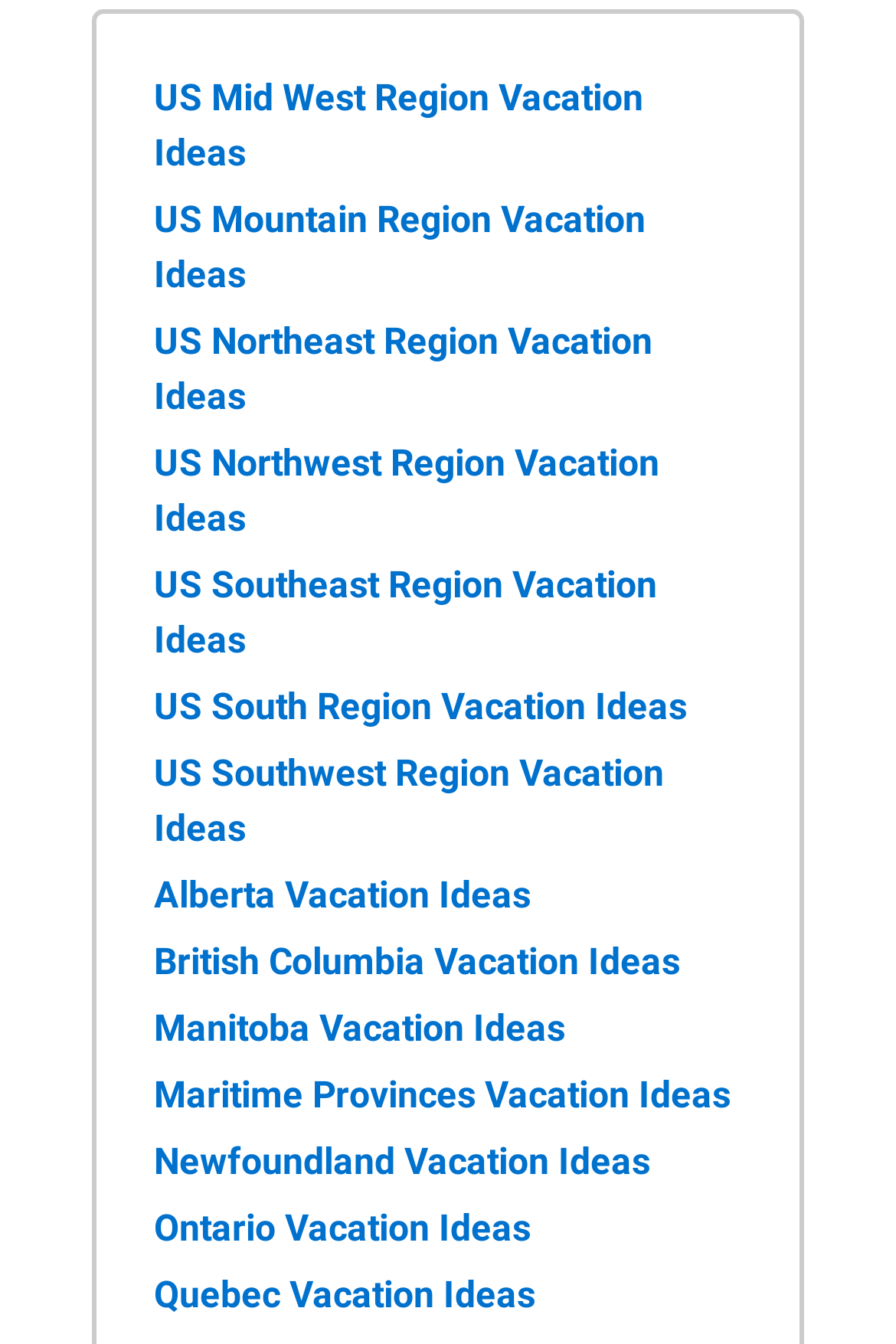Please answer the following question as detailed as possible based on the image: 
What is the first US region listed?

I looked at the list of links with 'US' in their text and found that 'US Mid West Region Vacation Ideas' is the first one listed, with a y-coordinate of 0.057, which is the smallest among all the US region links.